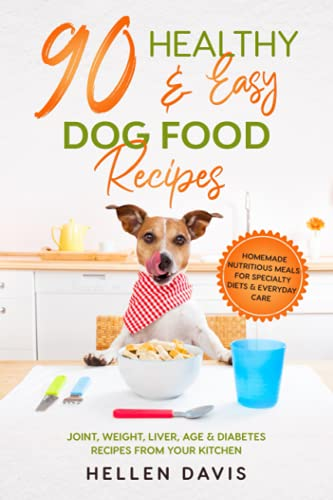Provide a brief response to the question using a single word or phrase: 
What is the dog wearing?

A red and white checkered bandana